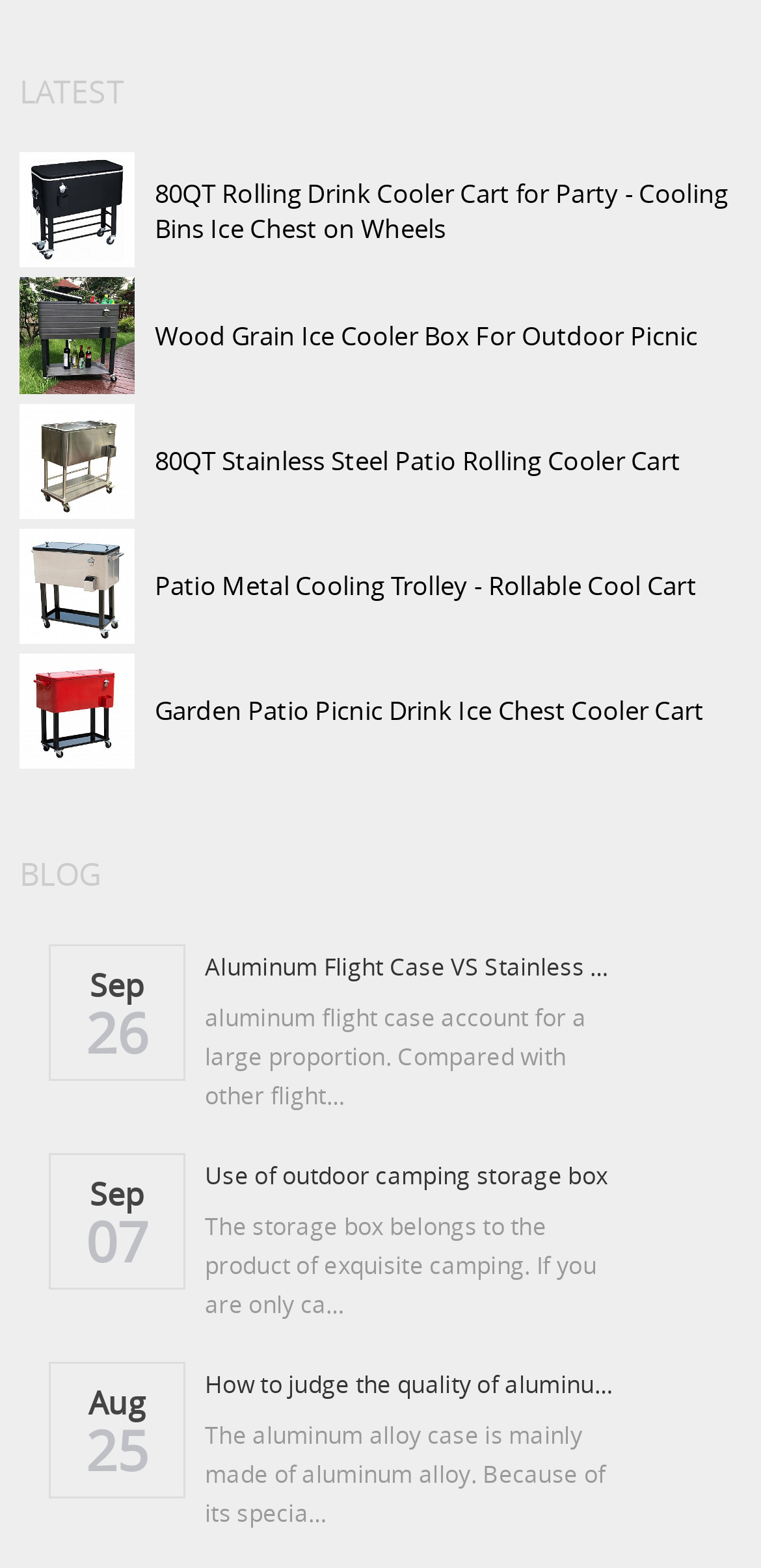What is the topic of the blog posts?
Examine the image closely and answer the question with as much detail as possible.

The blog posts on the page appear to be related to products, specifically aluminum flight cases and outdoor camping storage boxes. The text of the blog posts discusses the uses and features of these products.